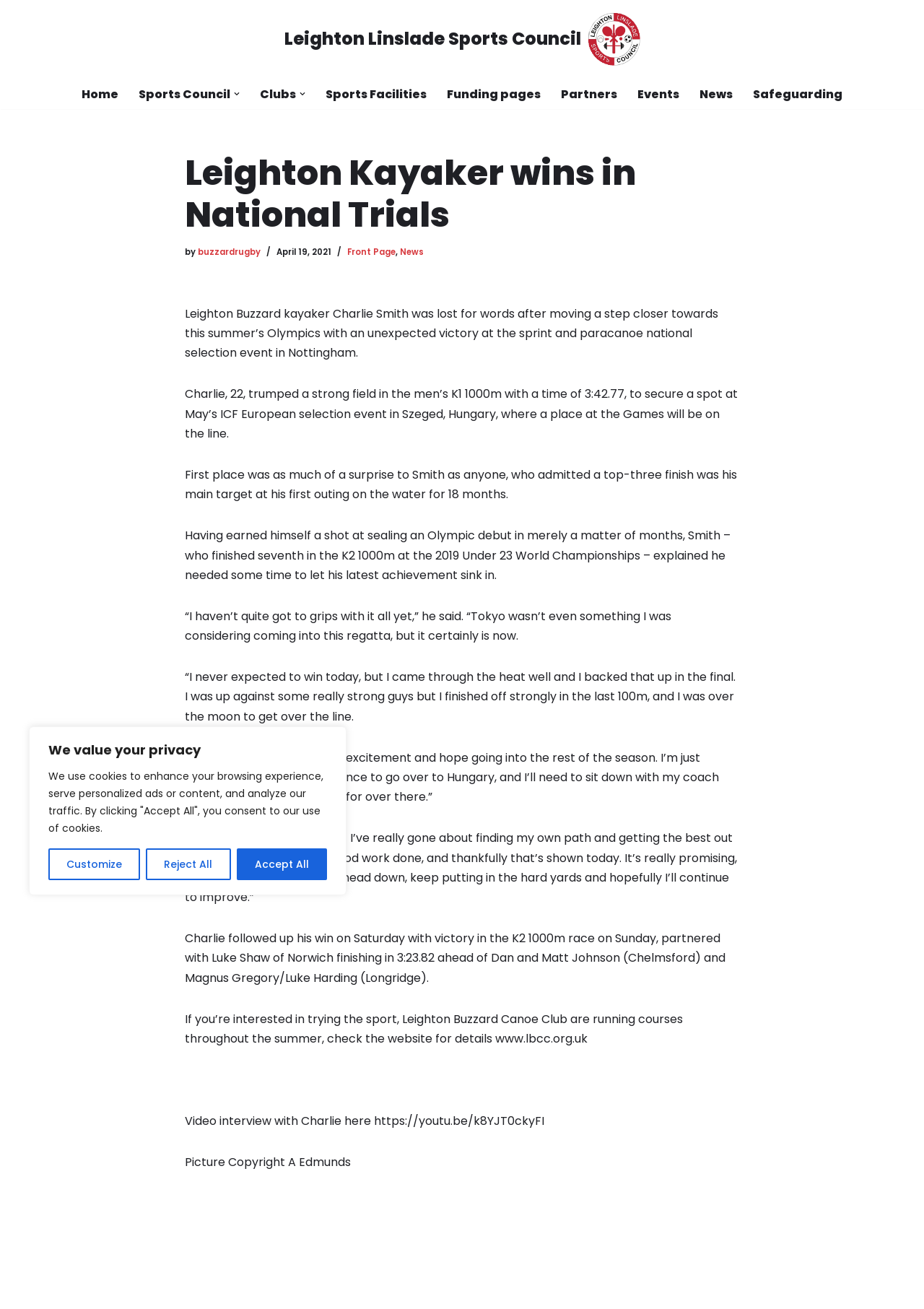Please specify the bounding box coordinates of the clickable section necessary to execute the following command: "Visit the Leighton Buzzard Canoe Club website".

[0.2, 0.772, 0.739, 0.8]